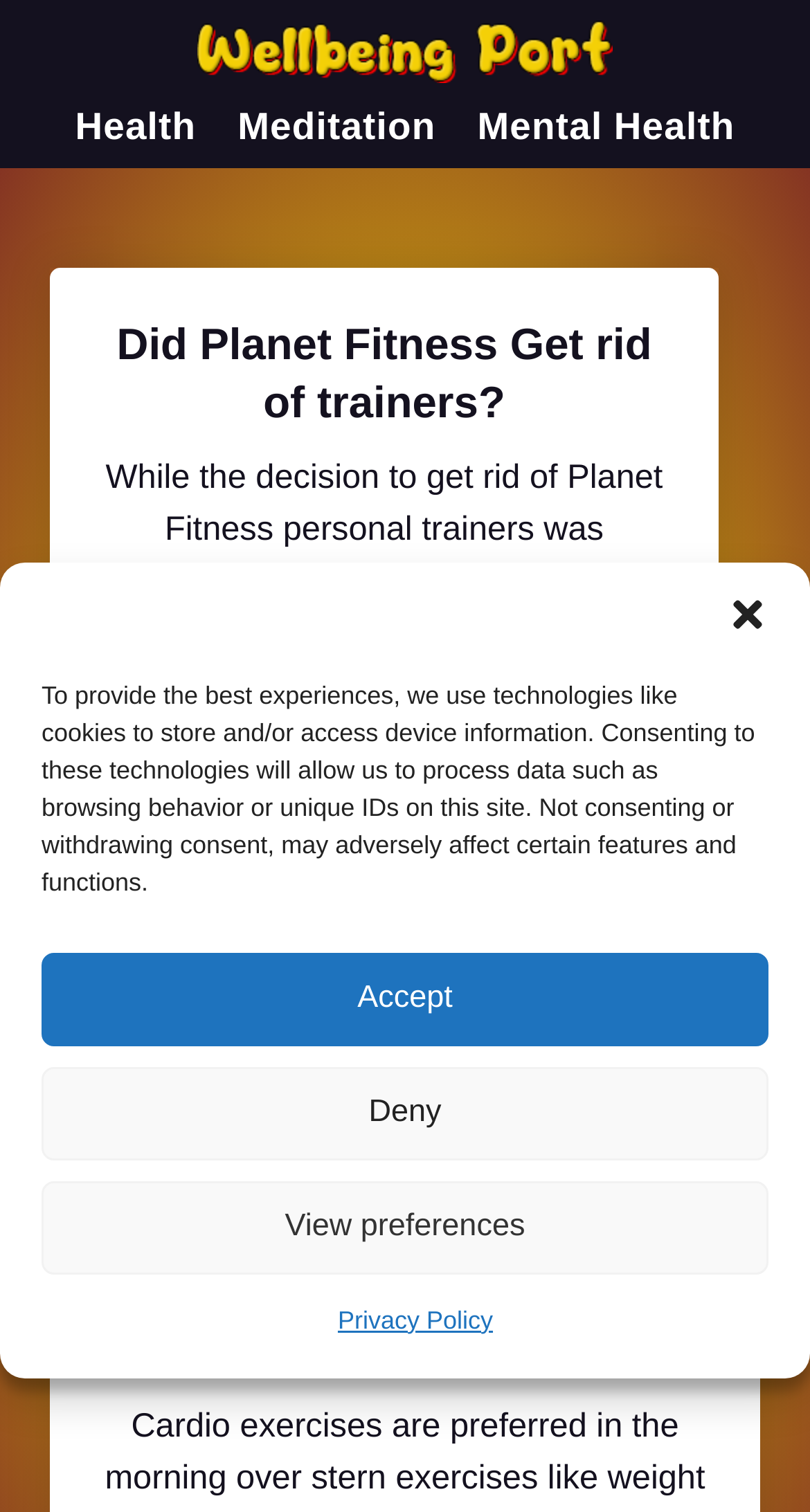Can you give a comprehensive explanation to the question given the content of the image?
What is the name of the website?

I found a link element with the text 'Wellbeing Port' which is likely the name of the website, and it is also mentioned in the root element's description.